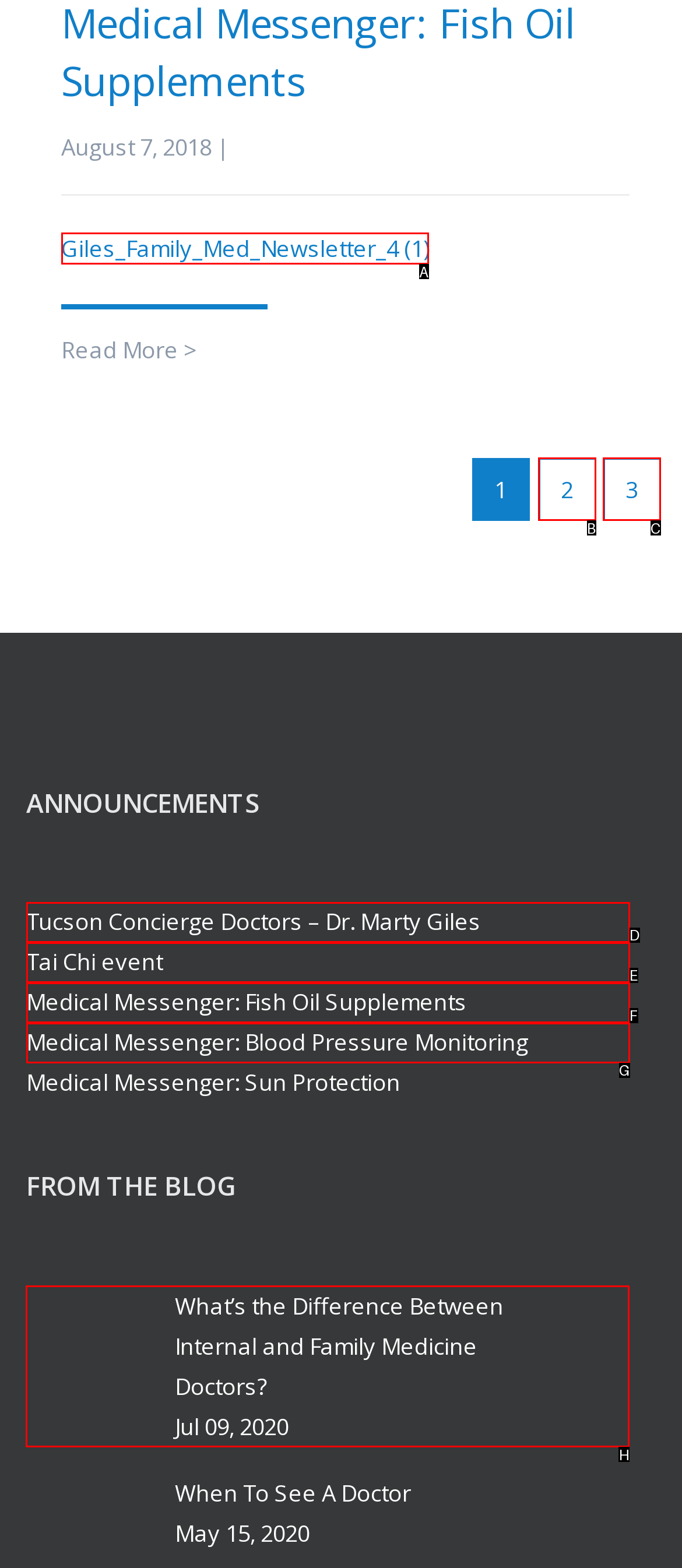Identify the letter of the option that should be selected to accomplish the following task: Read blog post about internal and family medicine doctors. Provide the letter directly.

H